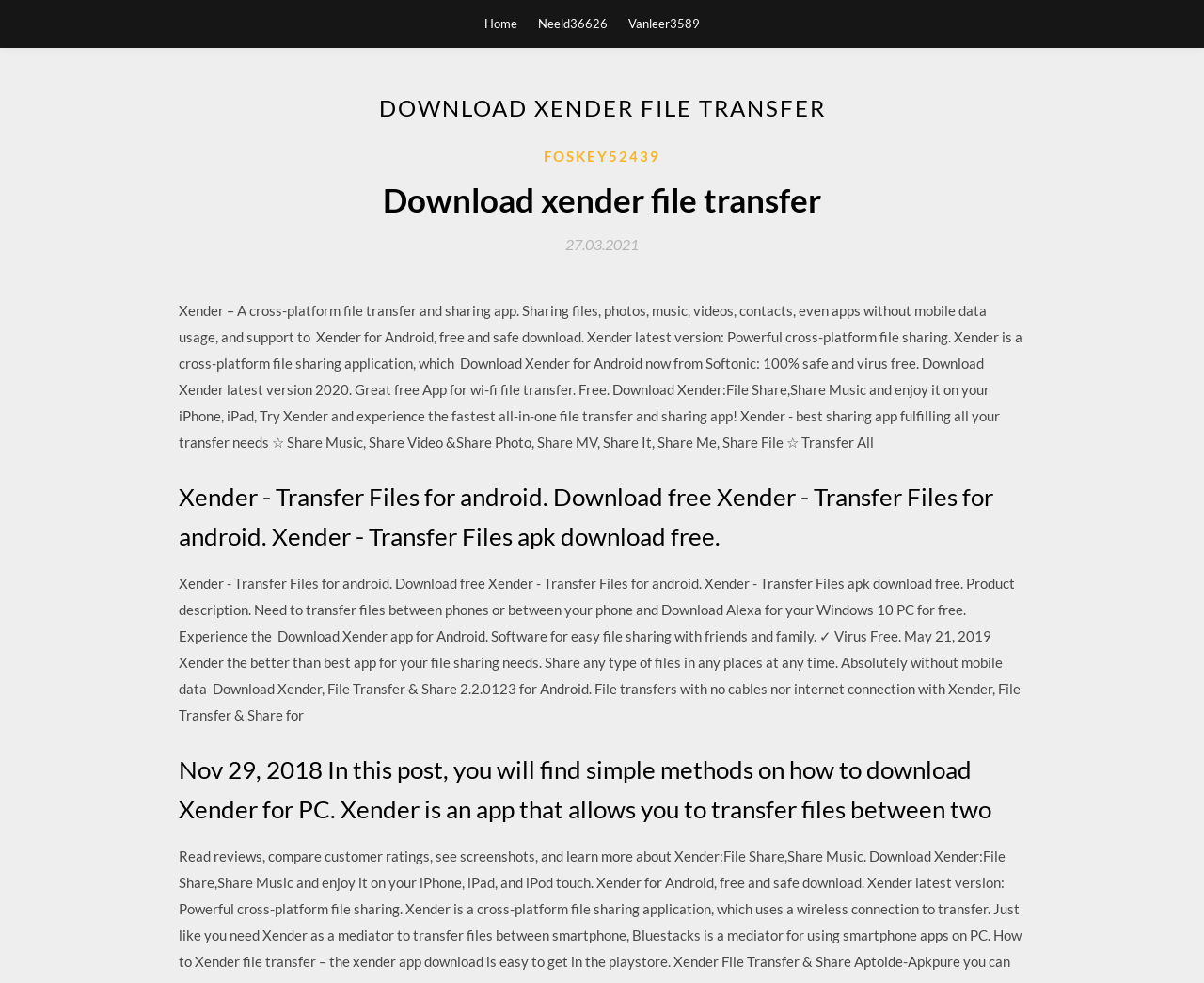Please give a short response to the question using one word or a phrase:
What is the name of the file transfer app?

Xender